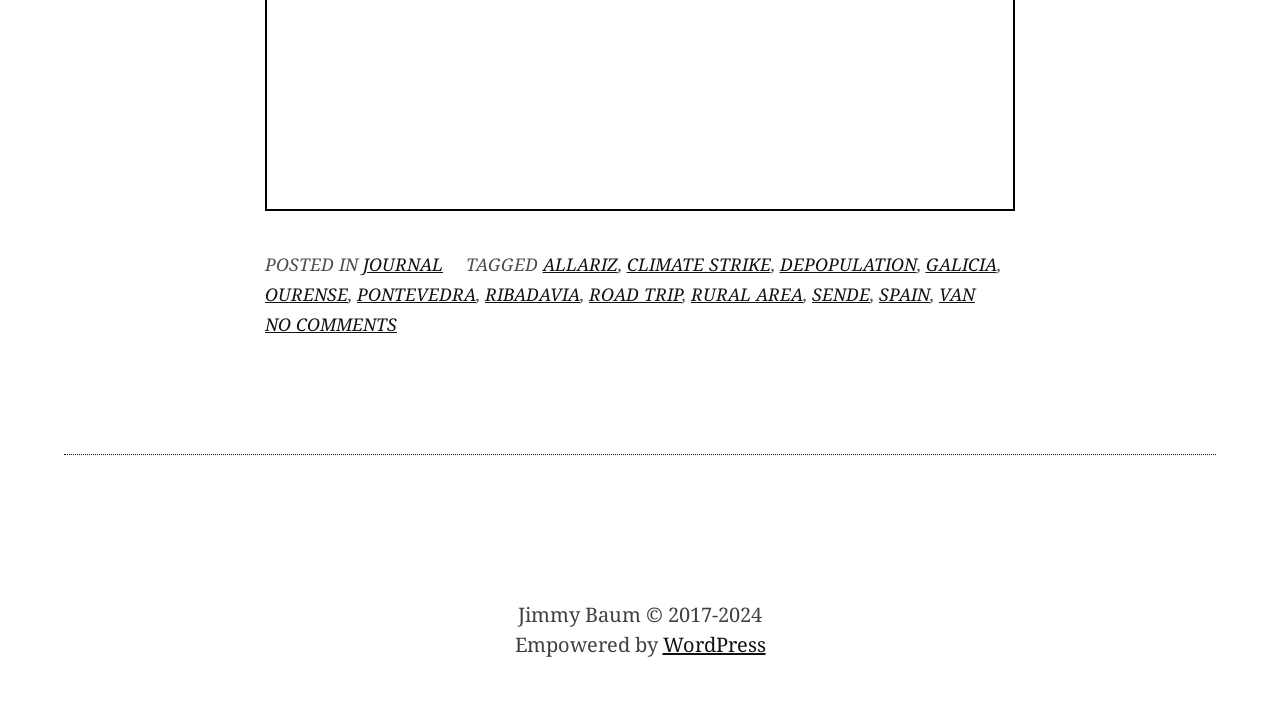What is the category of the post?
Provide an in-depth and detailed explanation in response to the question.

The category of the post can be determined by looking at the footer section of the webpage, where it says 'POSTED IN' followed by a link 'JOURNAL', indicating that the post belongs to the JOURNAL category.